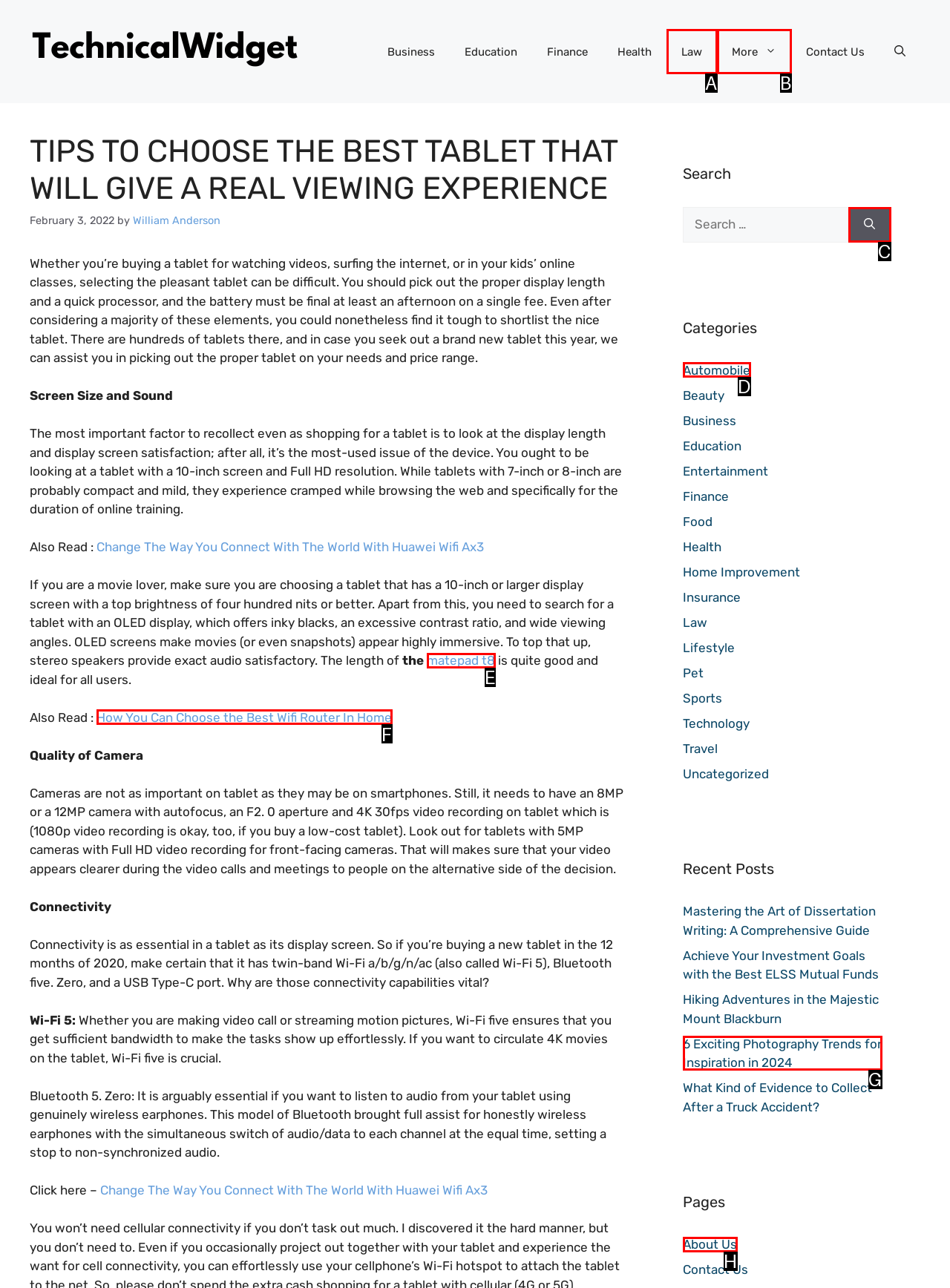Find the option that aligns with: About Us
Provide the letter of the corresponding option.

H